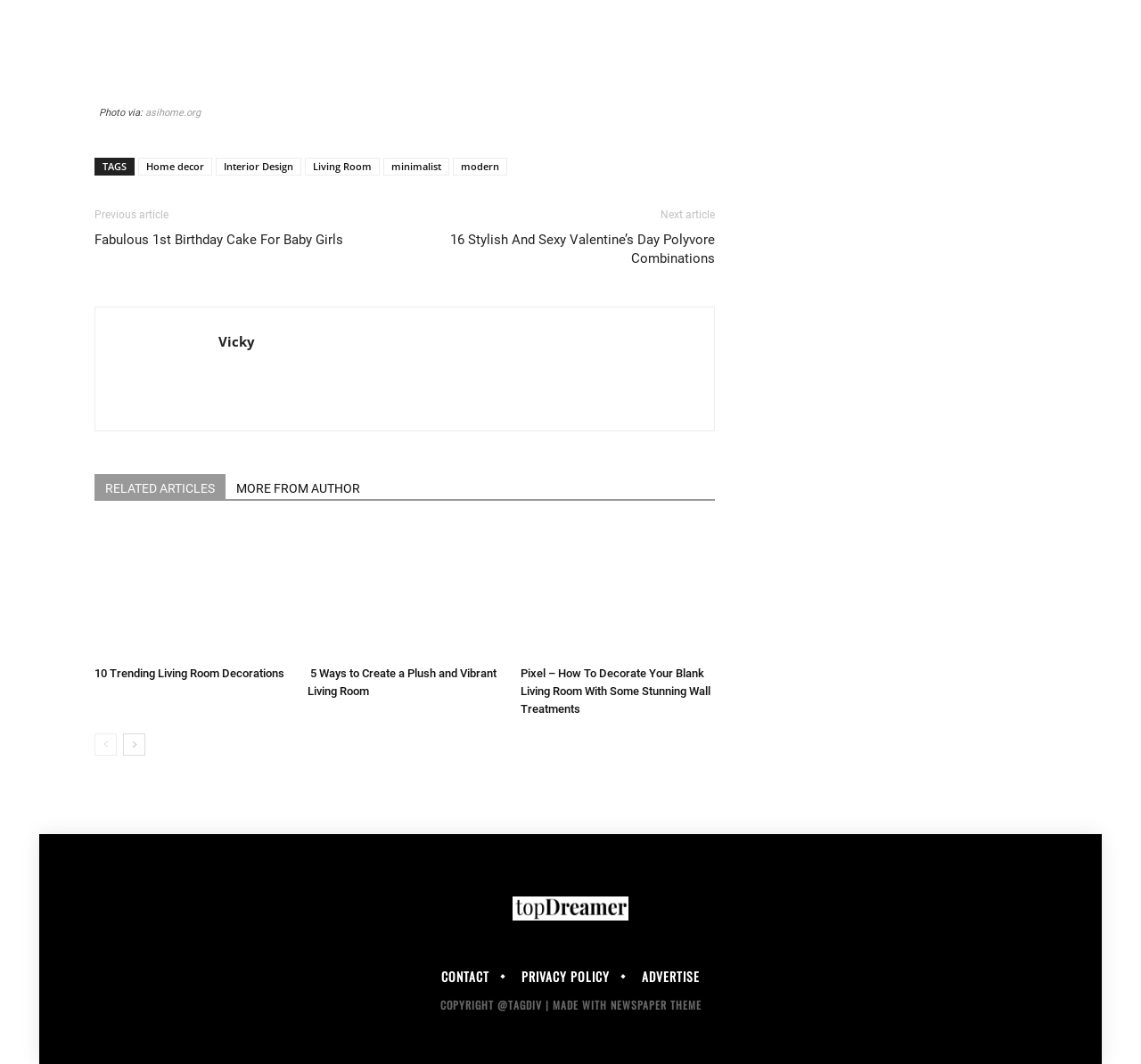Please specify the bounding box coordinates of the region to click in order to perform the following instruction: "View the 'Pixel – How To Decorate Your Blank Living Room With Some Stunning Wall Treatments' article".

[0.456, 0.493, 0.627, 0.619]